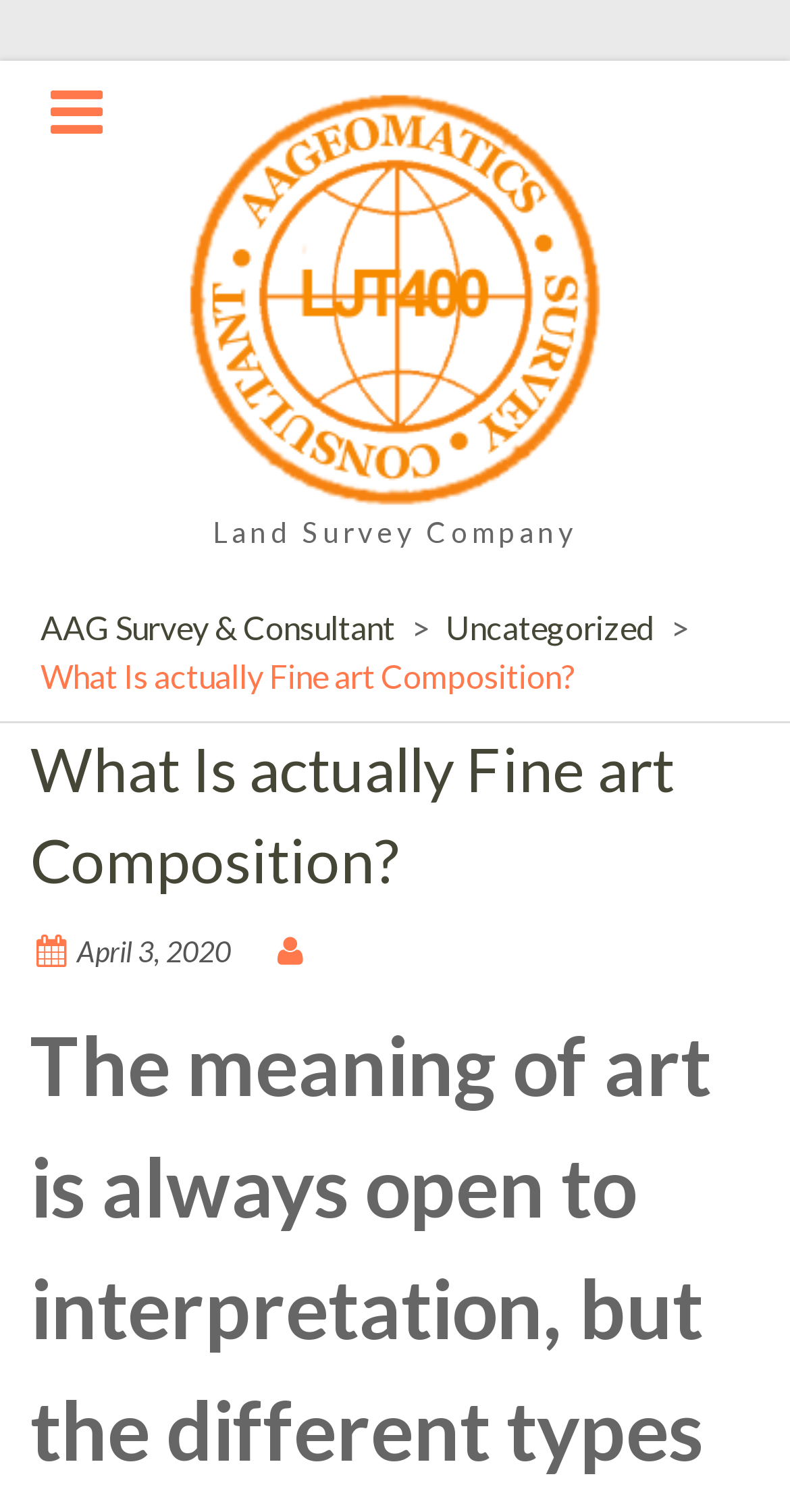What type of company is AAG Survey & Consultant?
Please provide a comprehensive answer based on the details in the screenshot.

The type of company is mentioned in the heading element with the text 'Land Survey Company'. This suggests that AAG Survey & Consultant is a company that provides land survey services.